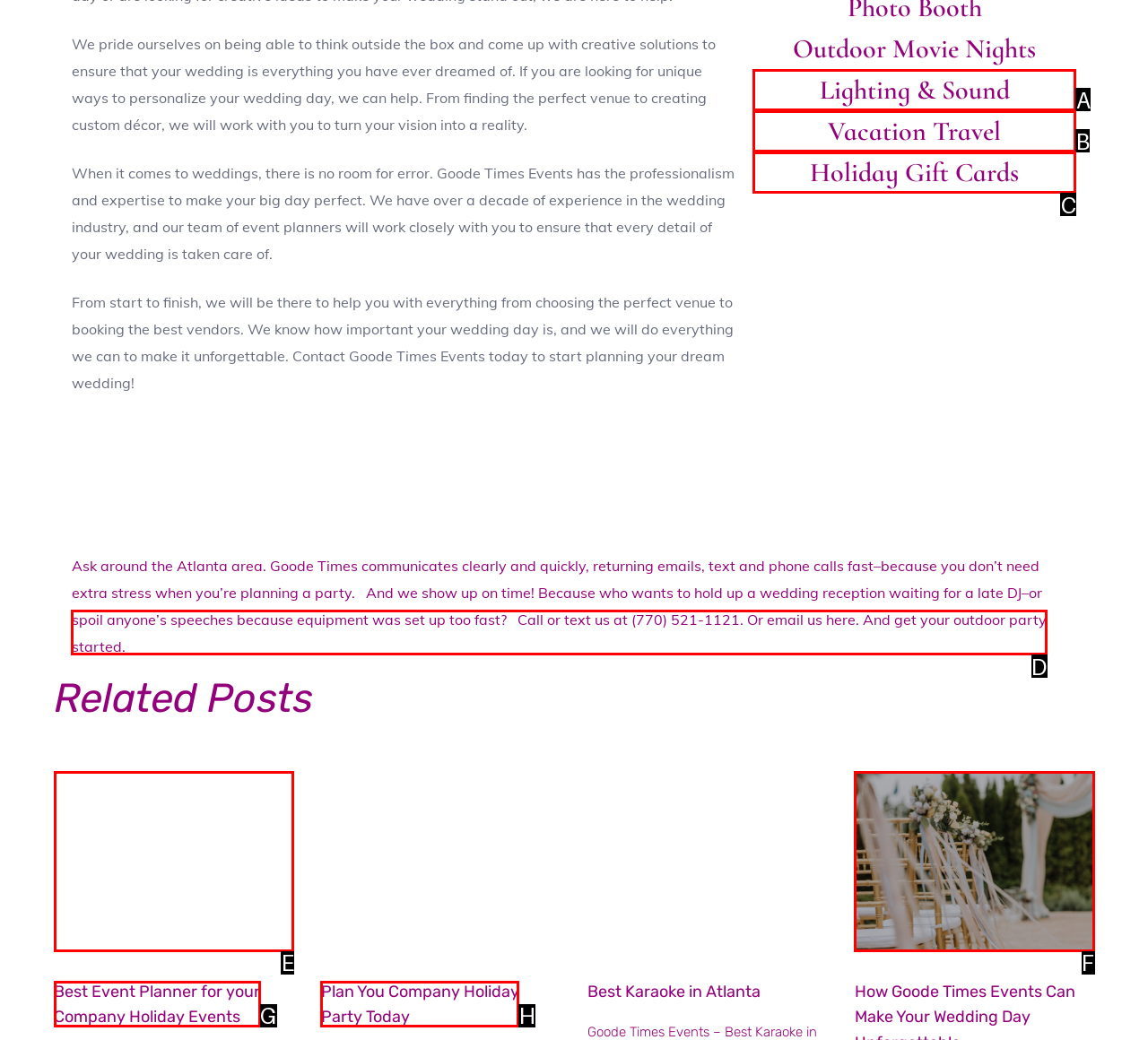Tell me which one HTML element I should click to complete the following task: Call or text us at (770) 521-1121 Answer with the option's letter from the given choices directly.

D